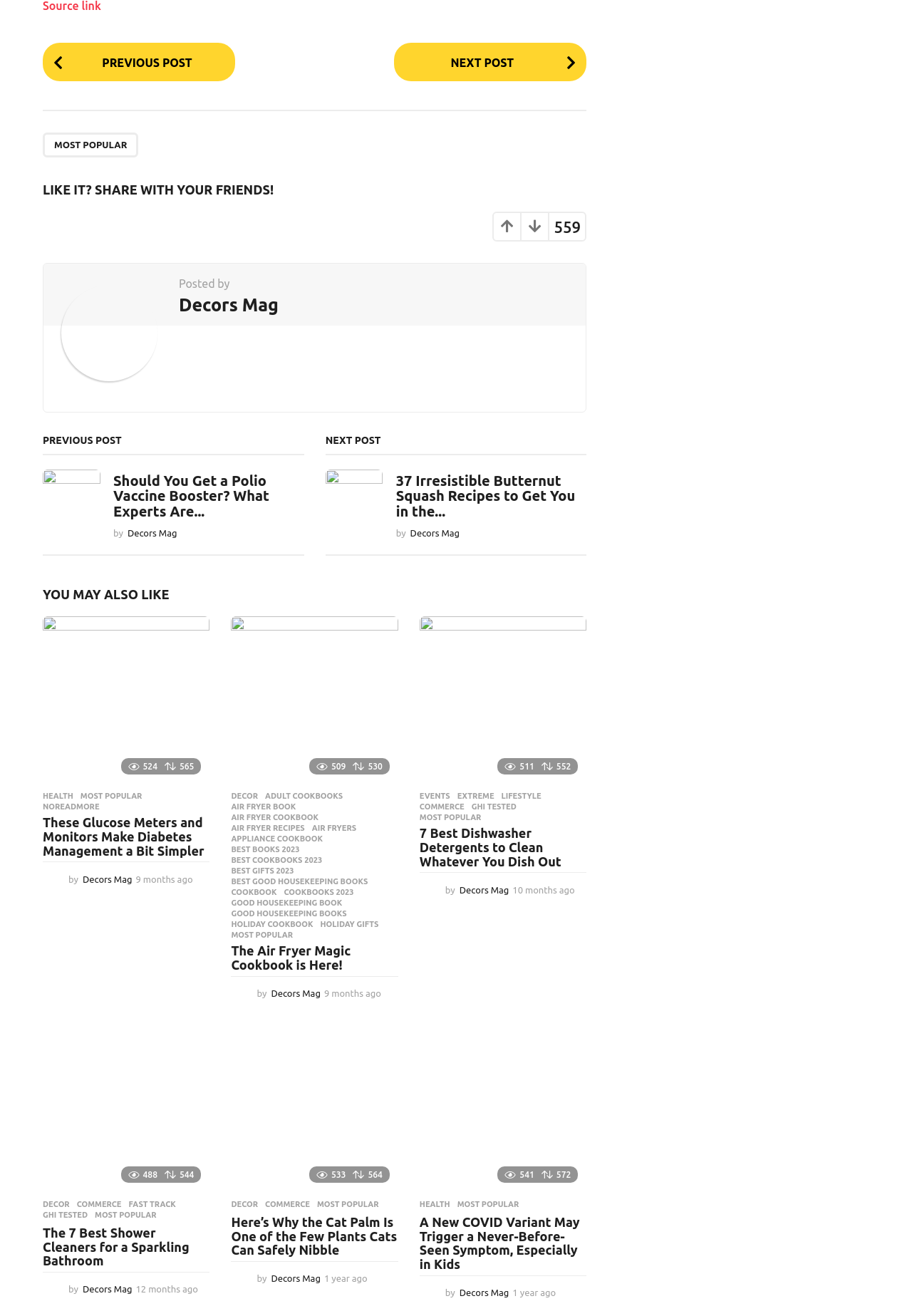Please look at the image and answer the question with a detailed explanation: What is the author of the second article?

I looked at the second article element and found a link with the text 'Decors Mag', which suggests that the author of the second article is Decors Mag.